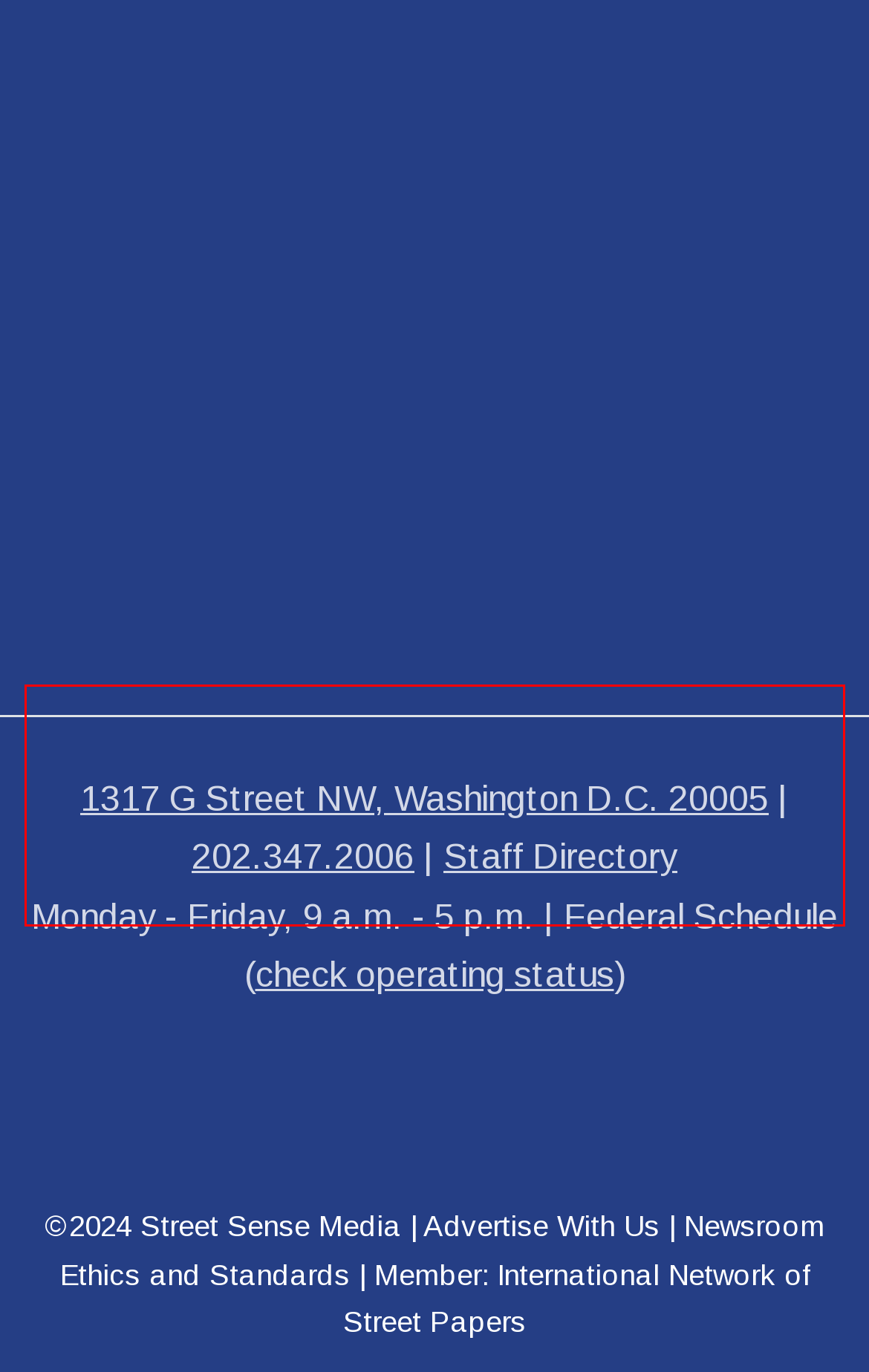You are provided with a webpage screenshot that includes a red rectangle bounding box. Extract the text content from within the bounding box using OCR.

1317 G Street NW, Washington D.C. 20005 | 202.347.2006 | Staff Directory Monday - Friday, 9 a.m. - 5 p.m. | Federal Schedule (check operating status)